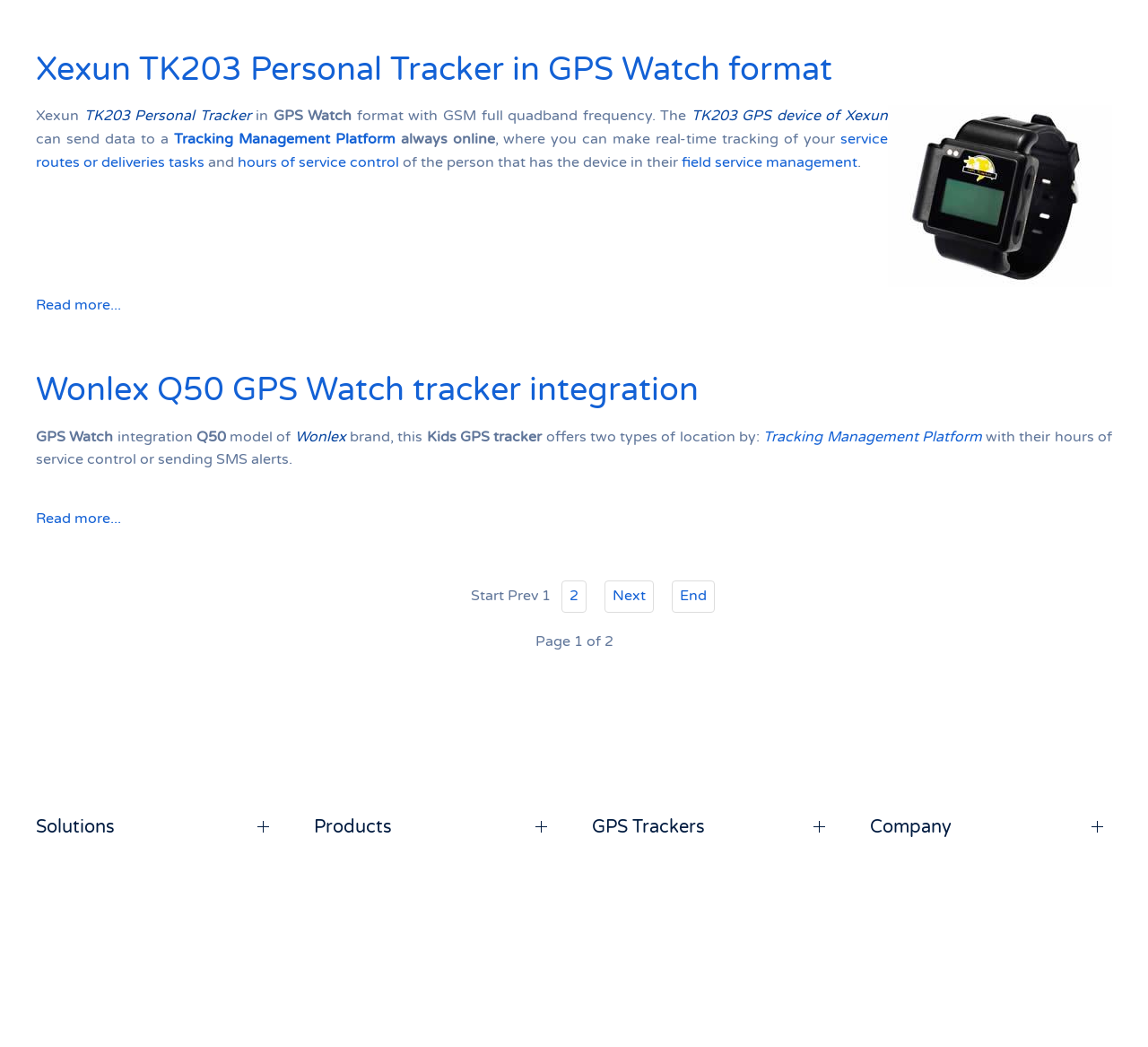Show the bounding box coordinates for the element that needs to be clicked to execute the following instruction: "Visit the GPS Trackers page". Provide the coordinates in the form of four float numbers between 0 and 1, i.e., [left, top, right, bottom].

[0.516, 0.775, 0.727, 0.804]